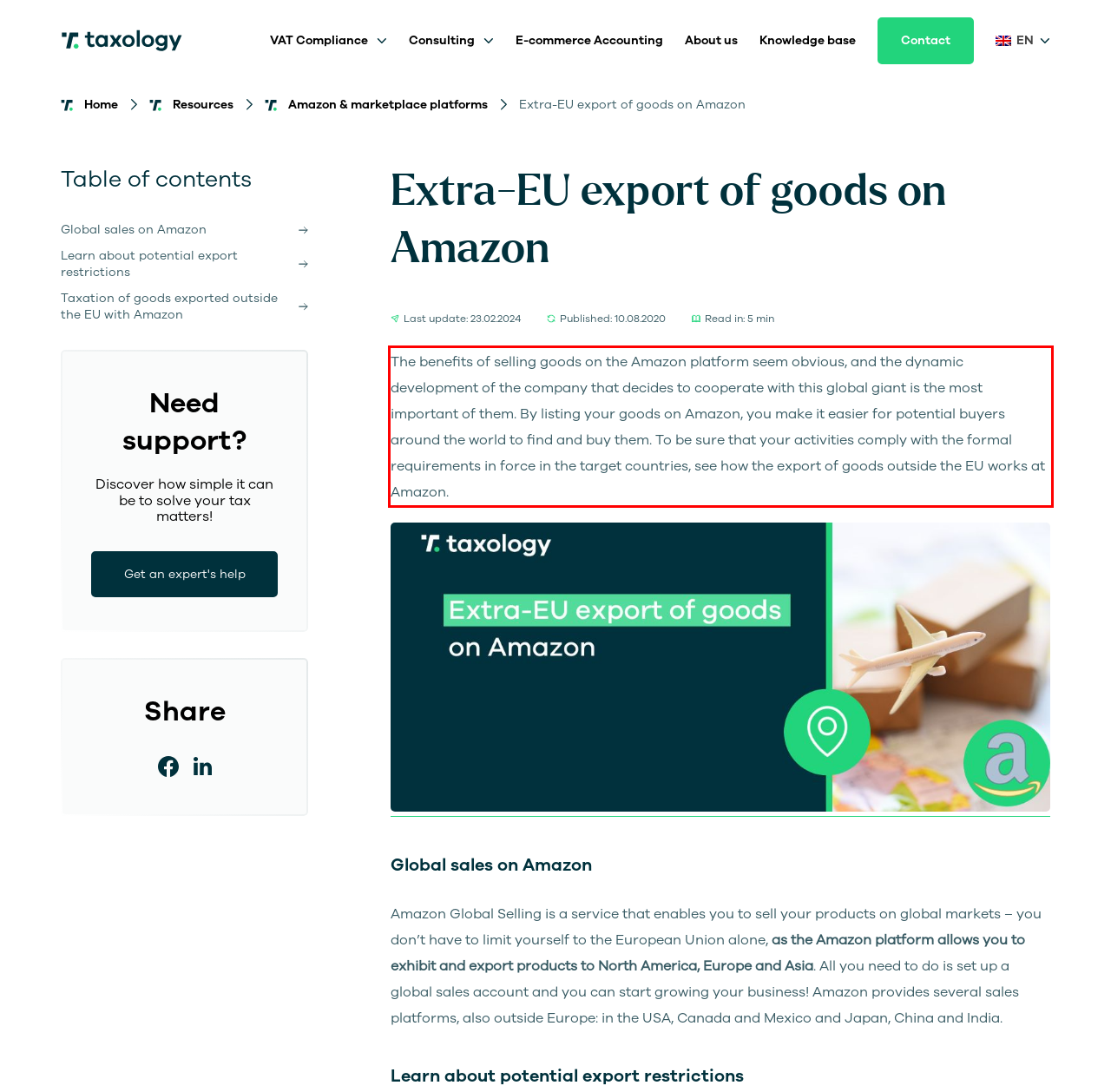You are presented with a screenshot containing a red rectangle. Extract the text found inside this red bounding box.

The benefits of selling goods on the Amazon platform seem obvious, and the dynamic development of the company that decides to cooperate with this global giant is the most important of them. By listing your goods on Amazon, you make it easier for potential buyers around the world to find and buy them. To be sure that your activities comply with the formal requirements in force in the target countries, see how the export of goods outside the EU works at Amazon.